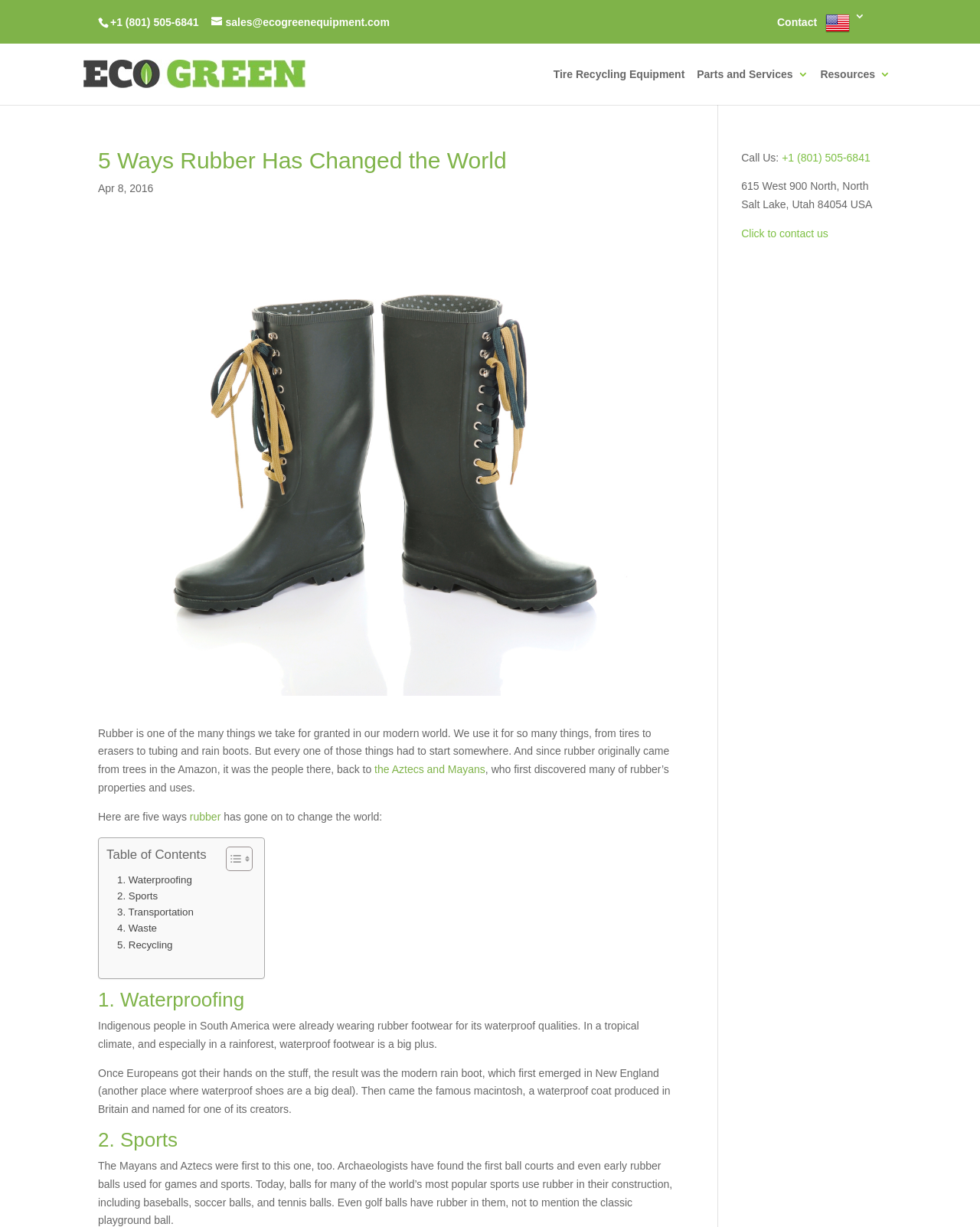Highlight the bounding box coordinates of the element that should be clicked to carry out the following instruction: "Toggle the table of content". The coordinates must be given as four float numbers ranging from 0 to 1, i.e., [left, top, right, bottom].

[0.218, 0.689, 0.254, 0.71]